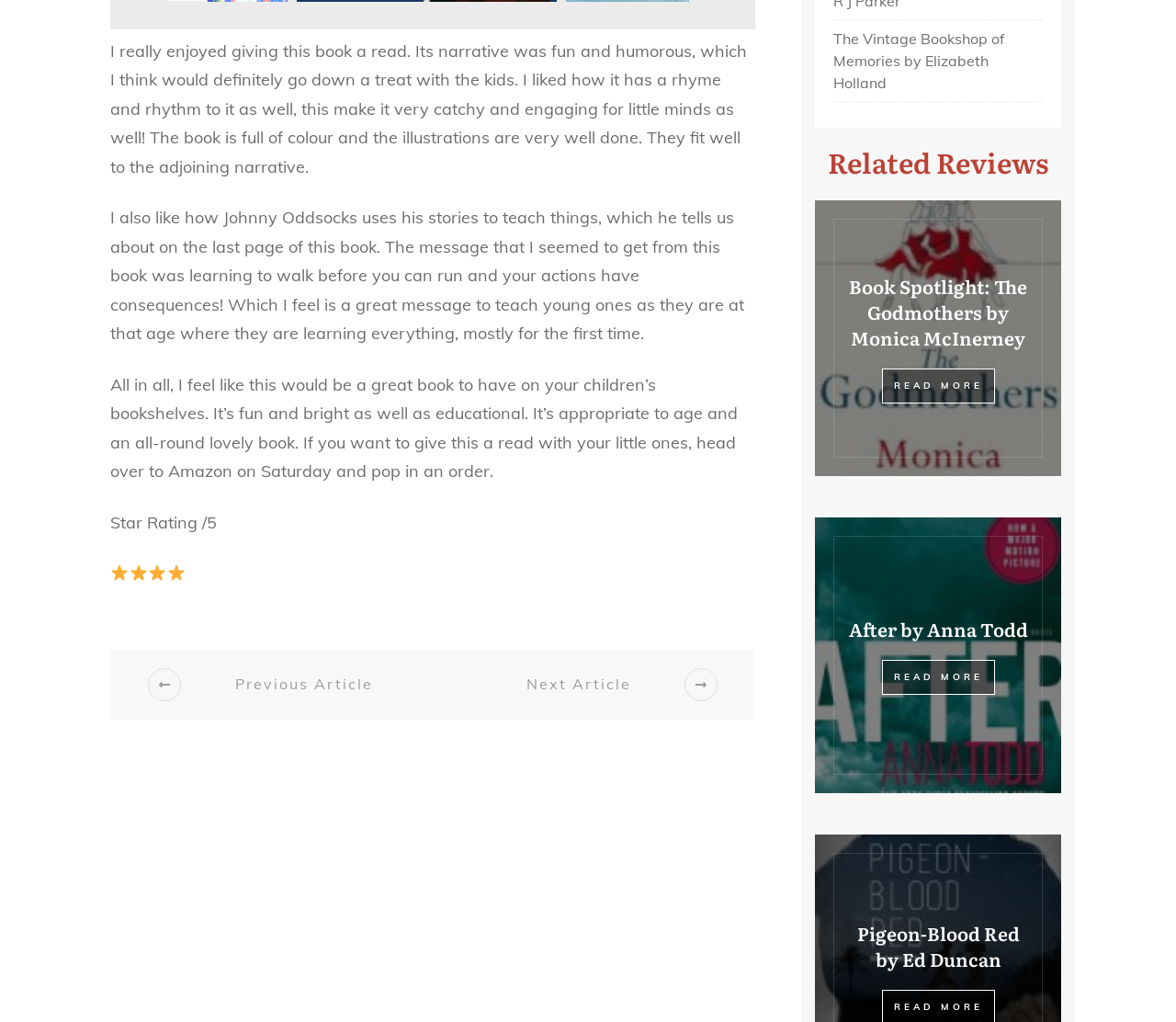Could you specify the bounding box coordinates for the clickable section to complete the following instruction: "Read more about 'Book Spotlight: The Godmothers by Monica McInerney'"?

[0.75, 0.361, 0.846, 0.395]